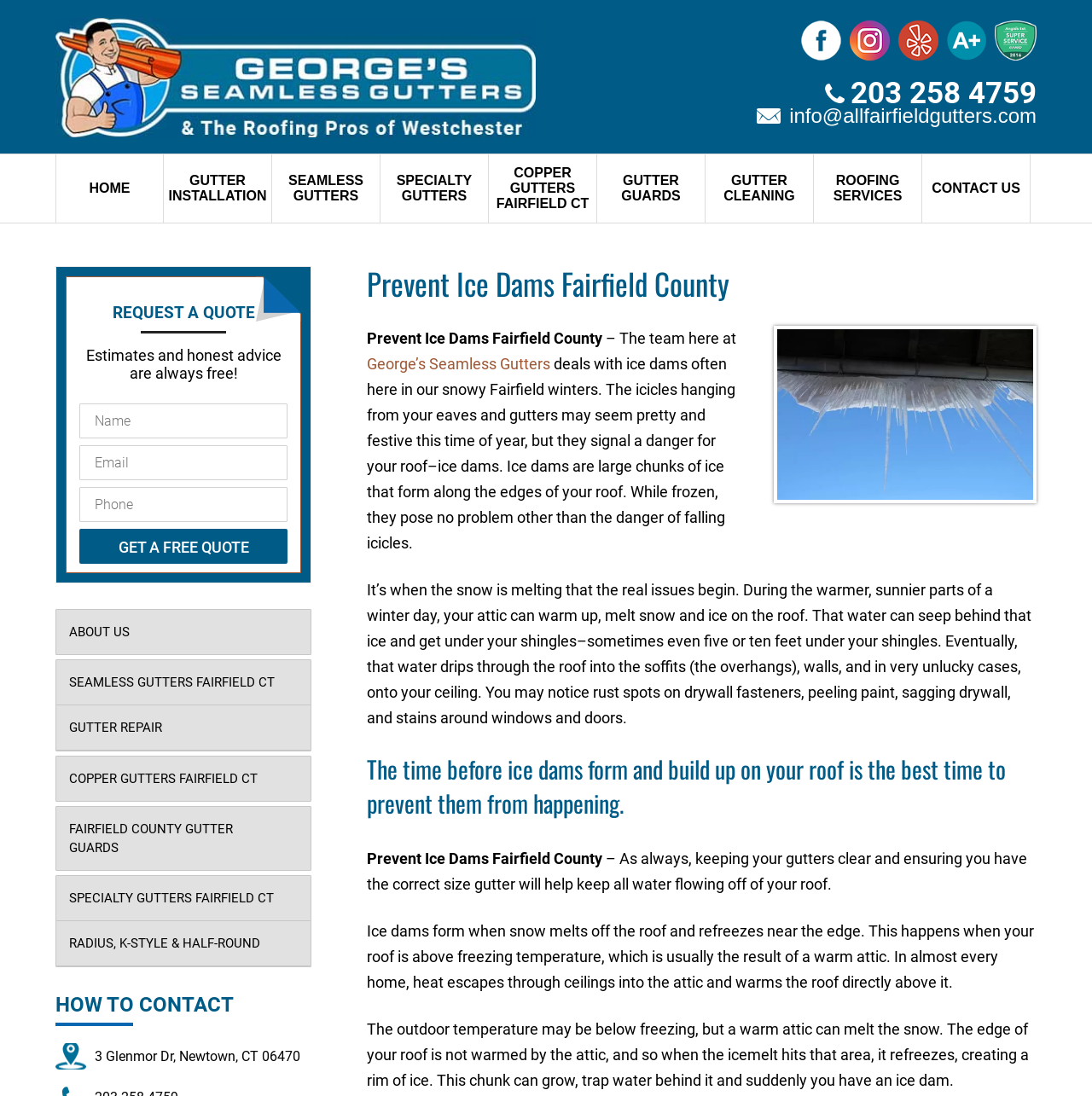Locate the UI element that matches the description Gutter Cleaning in the webpage screenshot. Return the bounding box coordinates in the format (top-left x, top-left y, bottom-right x, bottom-right y), with values ranging from 0 to 1.

[0.646, 0.158, 0.745, 0.186]